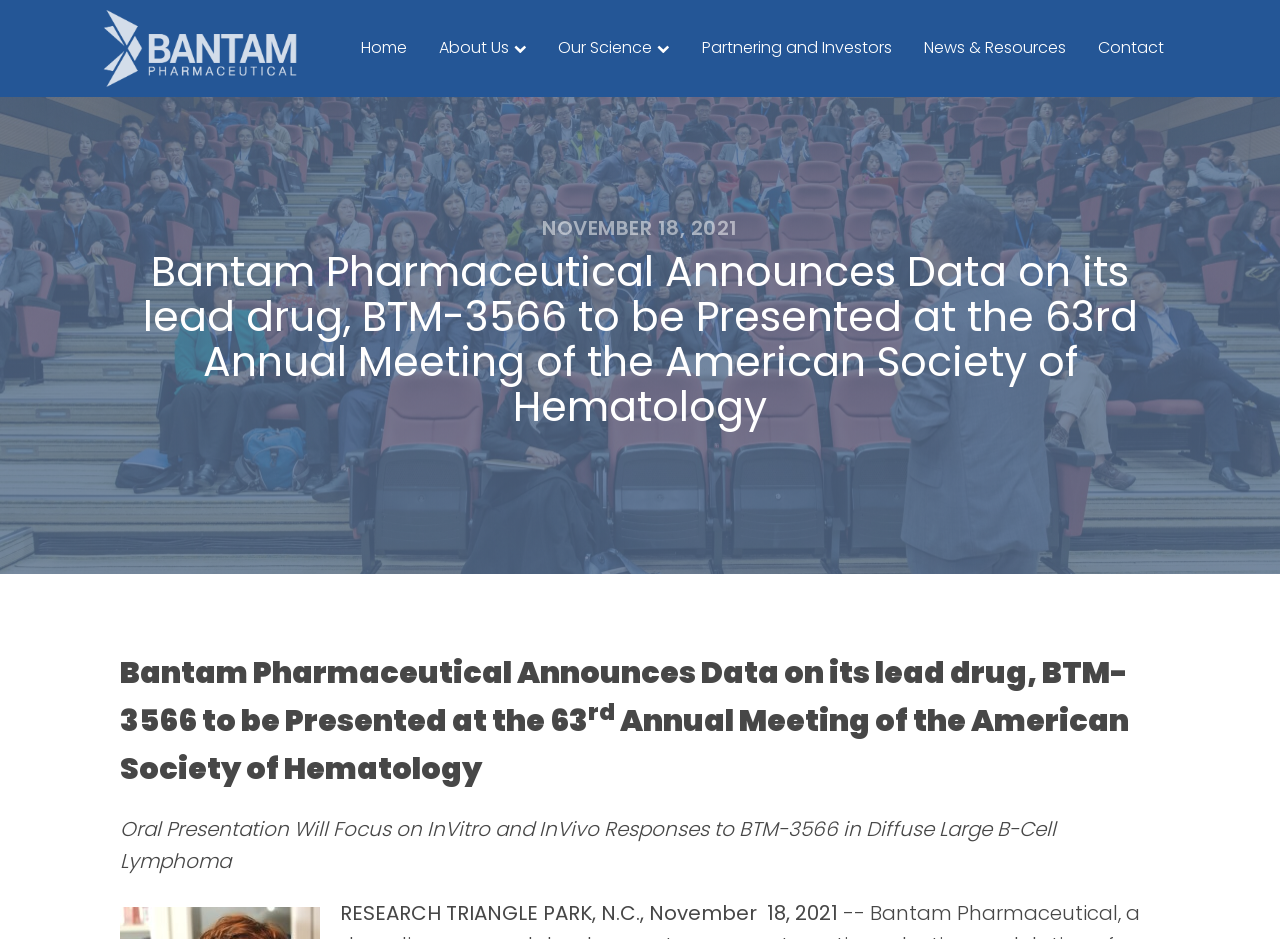Identify the bounding box of the UI element described as follows: "Our Science". Provide the coordinates as four float numbers in the range of 0 to 1 [left, top, right, bottom].

[0.424, 0.016, 0.536, 0.086]